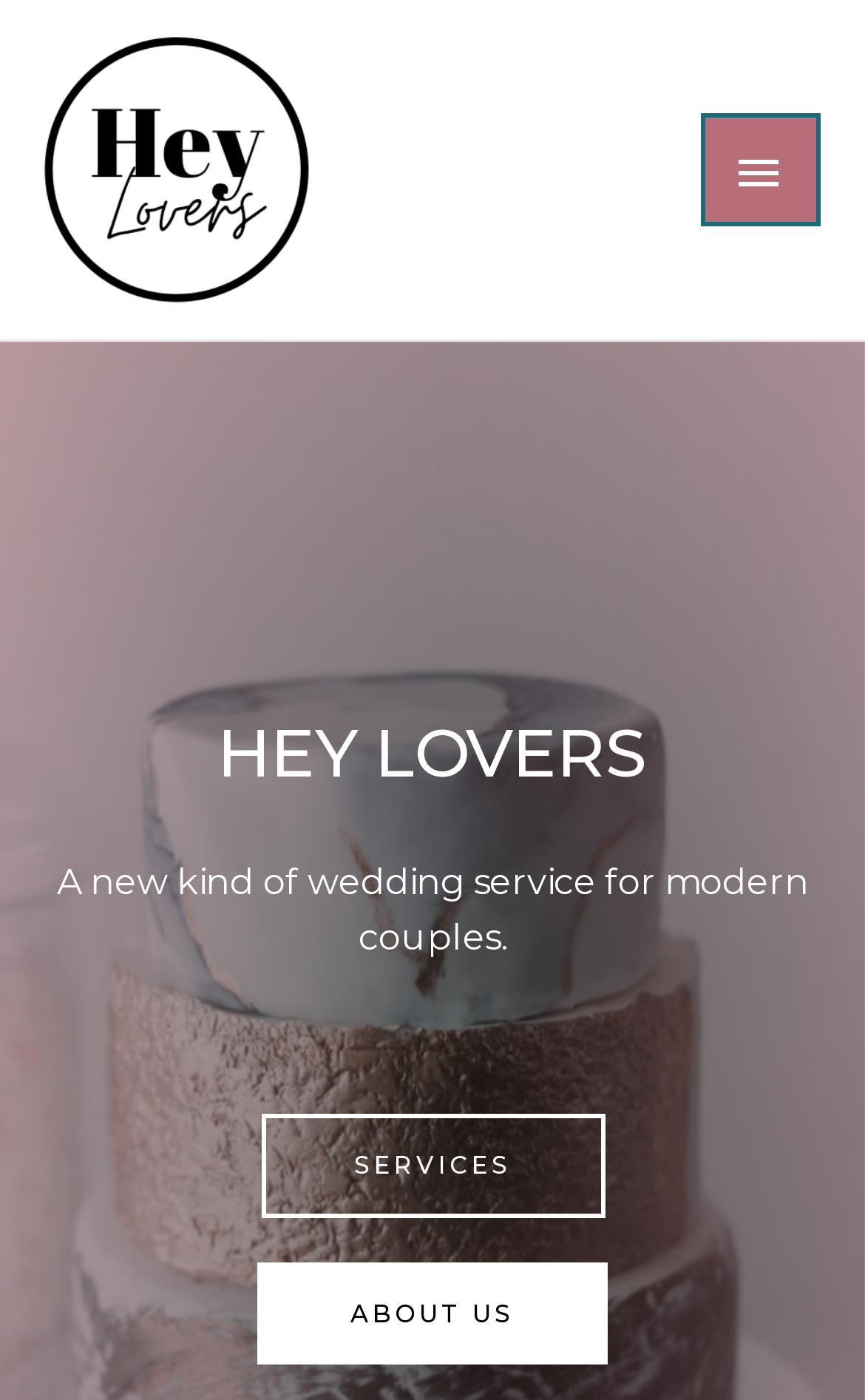Bounding box coordinates must be specified in the format (top-left x, top-left y, bottom-right x, bottom-right y). All values should be floating point numbers between 0 and 1. What are the bounding box coordinates of the UI element described as: parent_node: Website name="url" placeholder="Website"

None